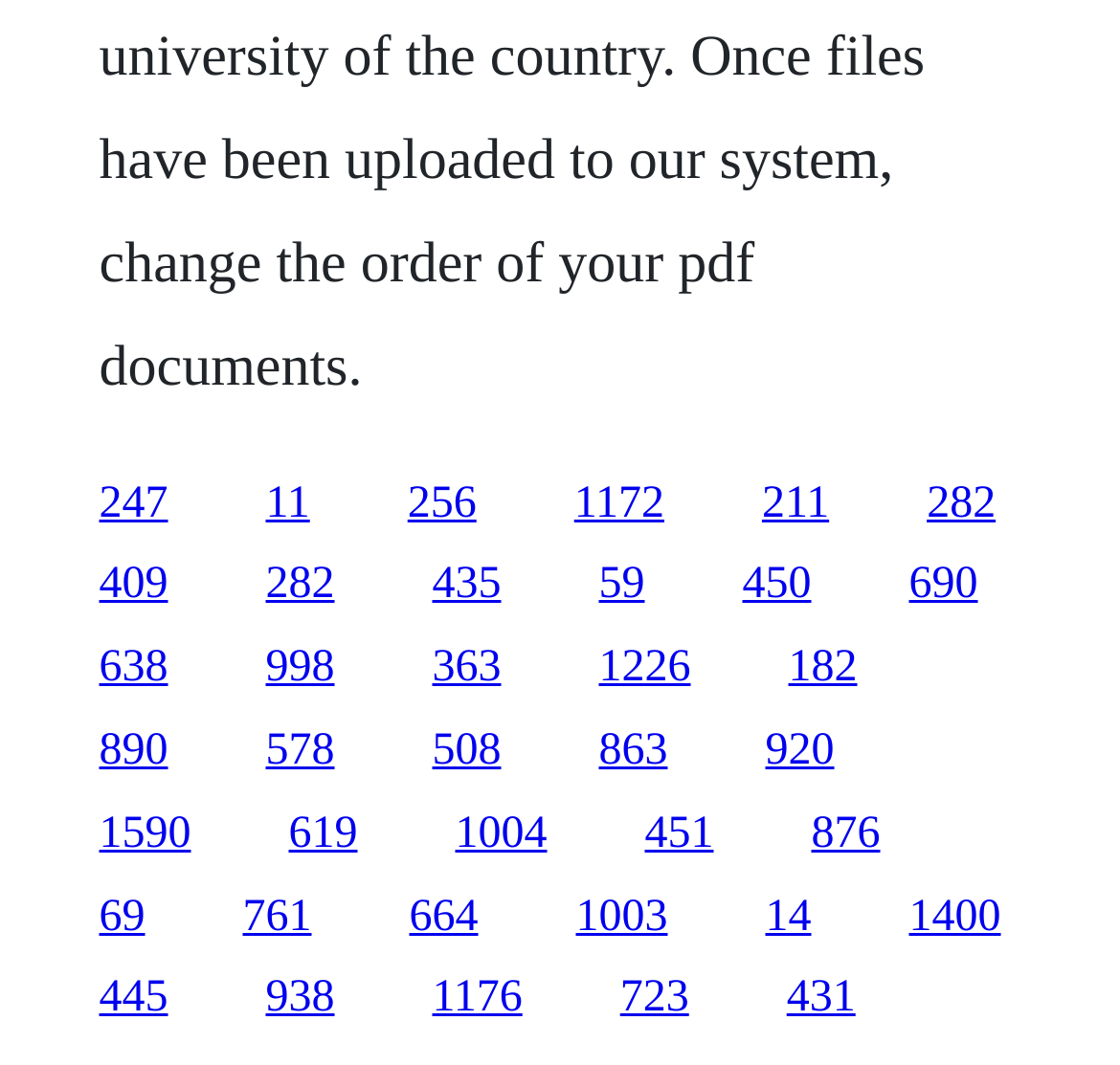Please answer the following question using a single word or phrase: What is the vertical position of the link '247'?

Top